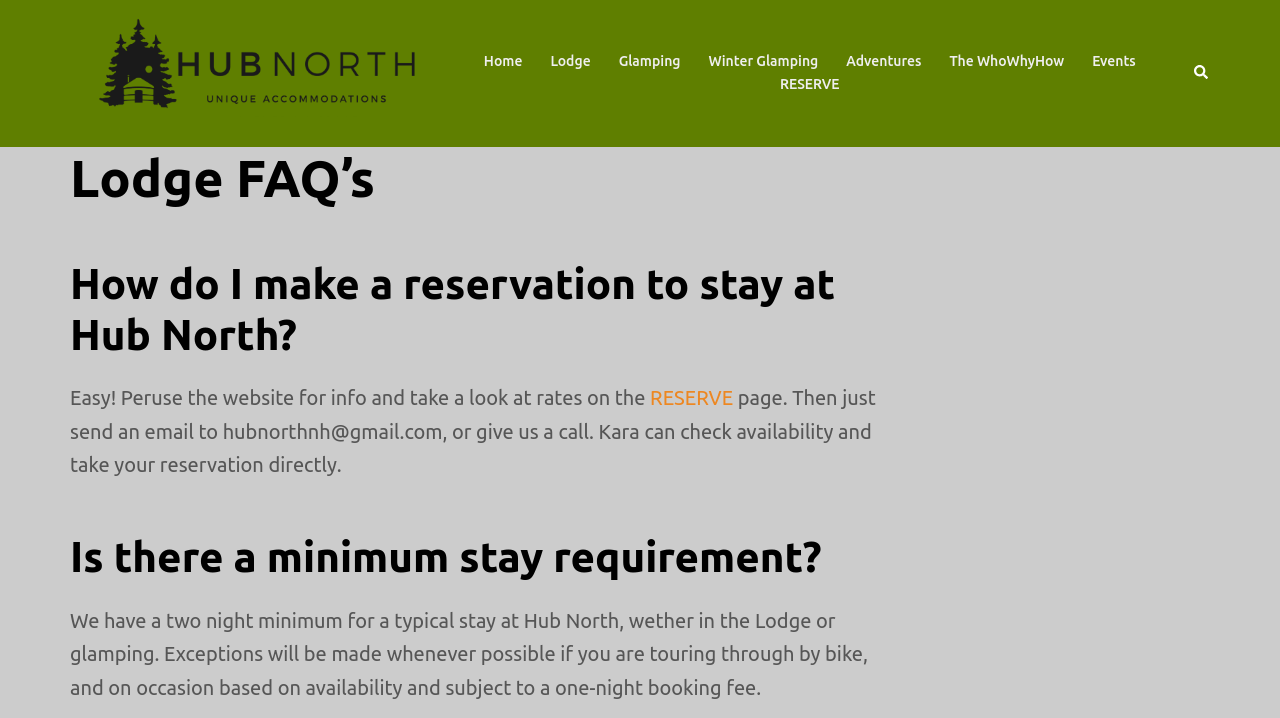What is the contact email for Hub North?
Use the image to give a comprehensive and detailed response to the question.

The contact email for Hub North can be found in the answer to the FAQ question 'How do I make a reservation to stay at Hub North?', where it says you can send an email to hubnorthnh@gmail.com to make a reservation.